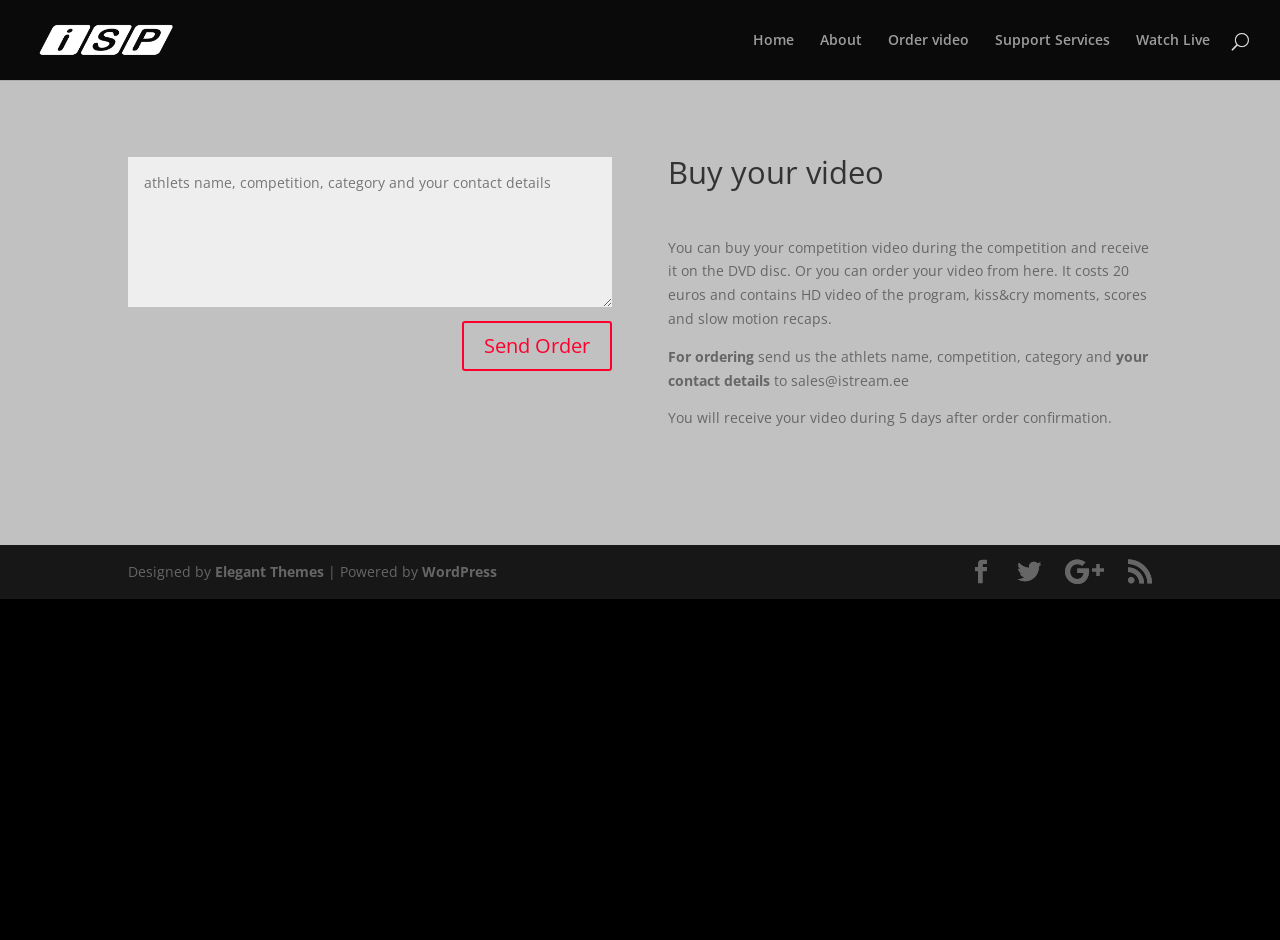Using the information shown in the image, answer the question with as much detail as possible: What is the cost of a video?

The cost of a video can be found in the paragraph that explains how to order a video. It states that 'It costs 20 euros and contains HD video of the program, kiss&cry moments, scores and slow motion recaps.'